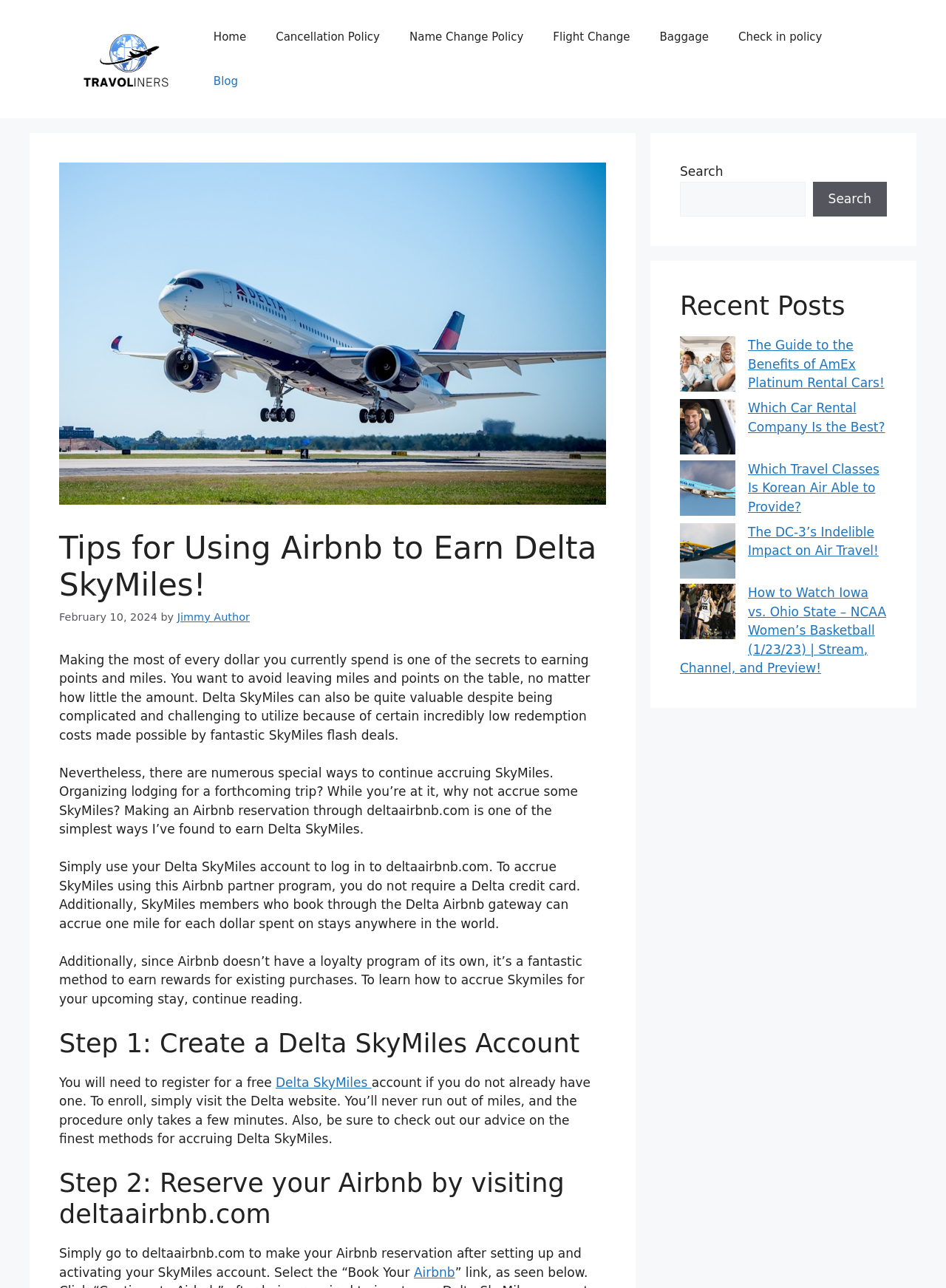Please provide the bounding box coordinates in the format (top-left x, top-left y, bottom-right x, bottom-right y). Remember, all values are floating point numbers between 0 and 1. What is the bounding box coordinate of the region described as: parent_node: Search name="s"

[0.719, 0.141, 0.851, 0.168]